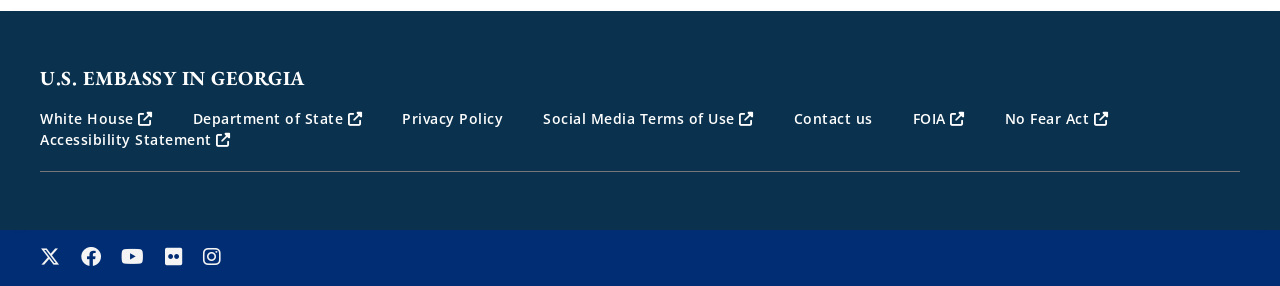Please identify the bounding box coordinates for the region that you need to click to follow this instruction: "Contact the embassy".

[0.62, 0.381, 0.682, 0.448]